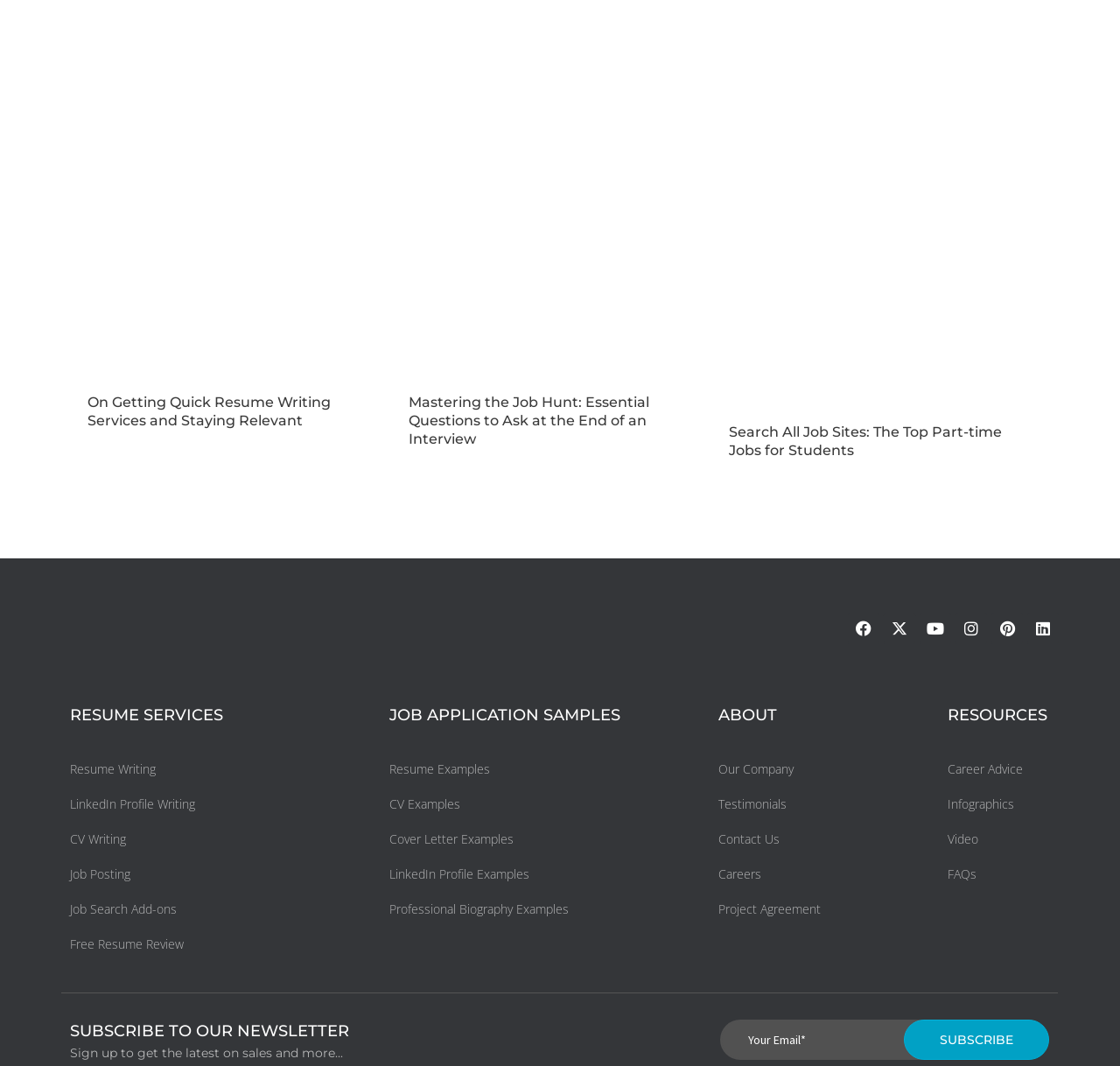Specify the bounding box coordinates of the region I need to click to perform the following instruction: "Follow on Facebook". The coordinates must be four float numbers in the range of 0 to 1, i.e., [left, top, right, bottom].

[0.757, 0.575, 0.785, 0.604]